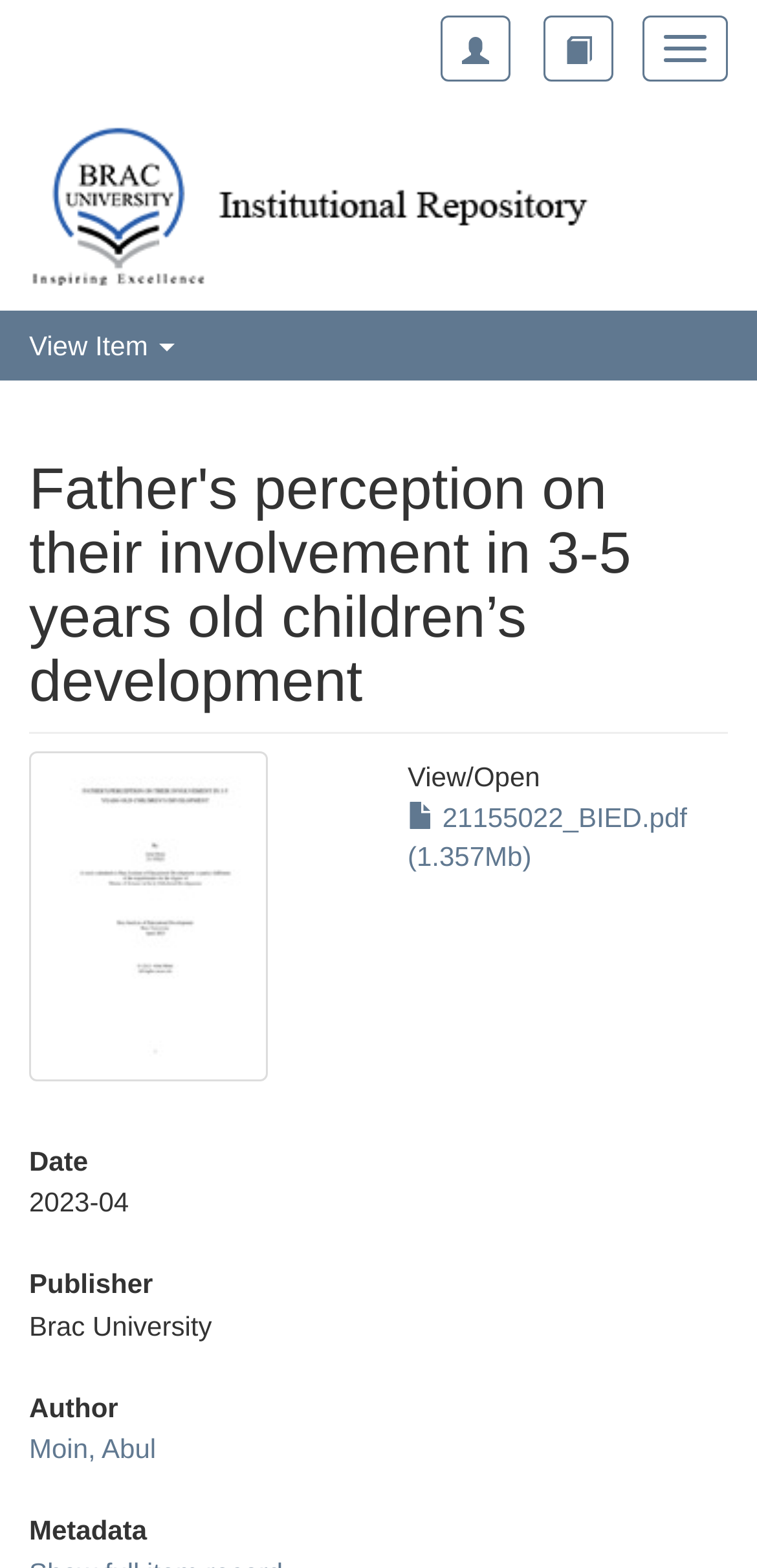From the webpage screenshot, predict the bounding box coordinates (top-left x, top-left y, bottom-right x, bottom-right y) for the UI element described here: View Item

[0.038, 0.21, 0.231, 0.23]